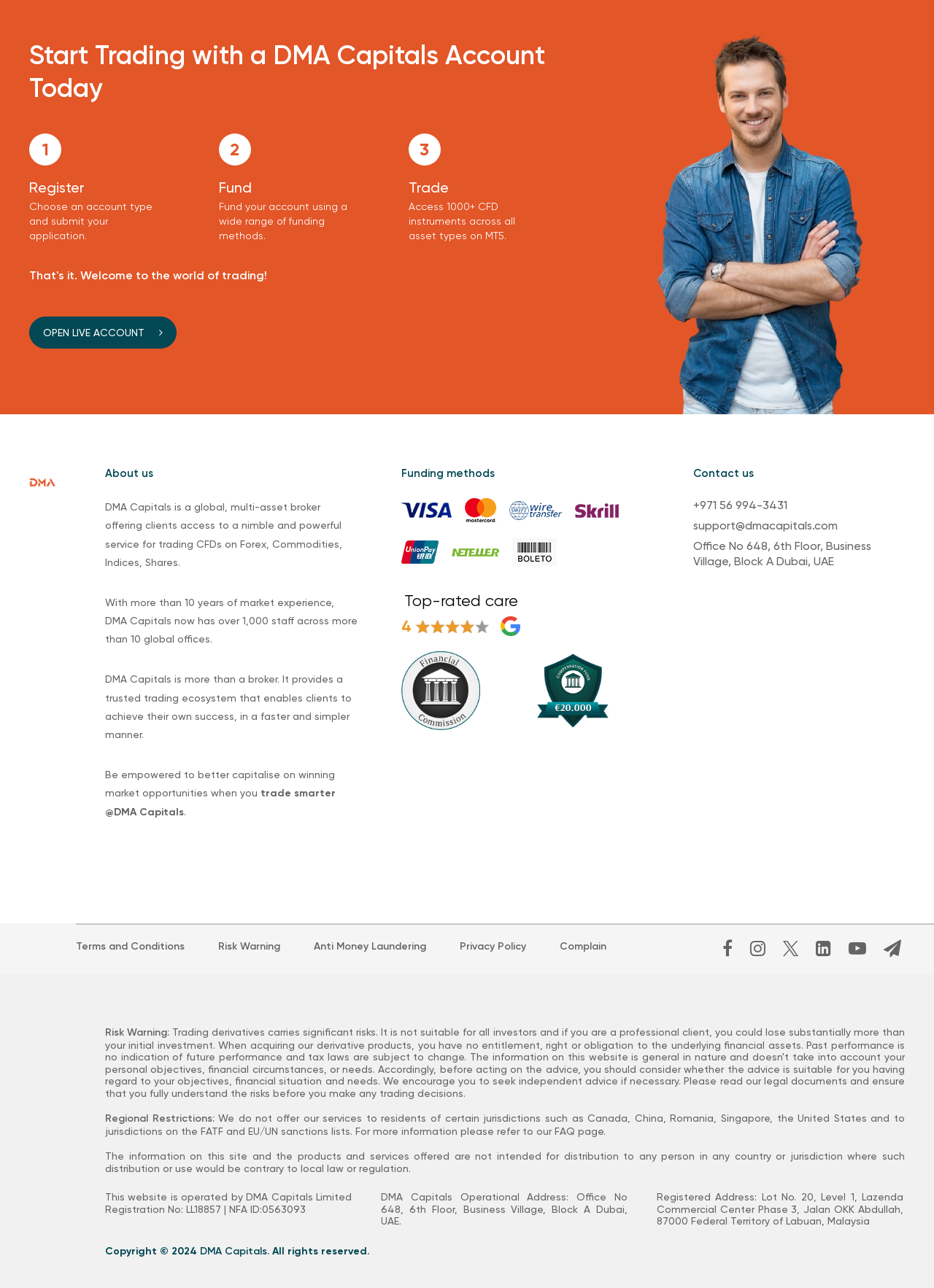Kindly determine the bounding box coordinates for the clickable area to achieve the given instruction: "Read terms and conditions".

[0.081, 0.73, 0.198, 0.739]